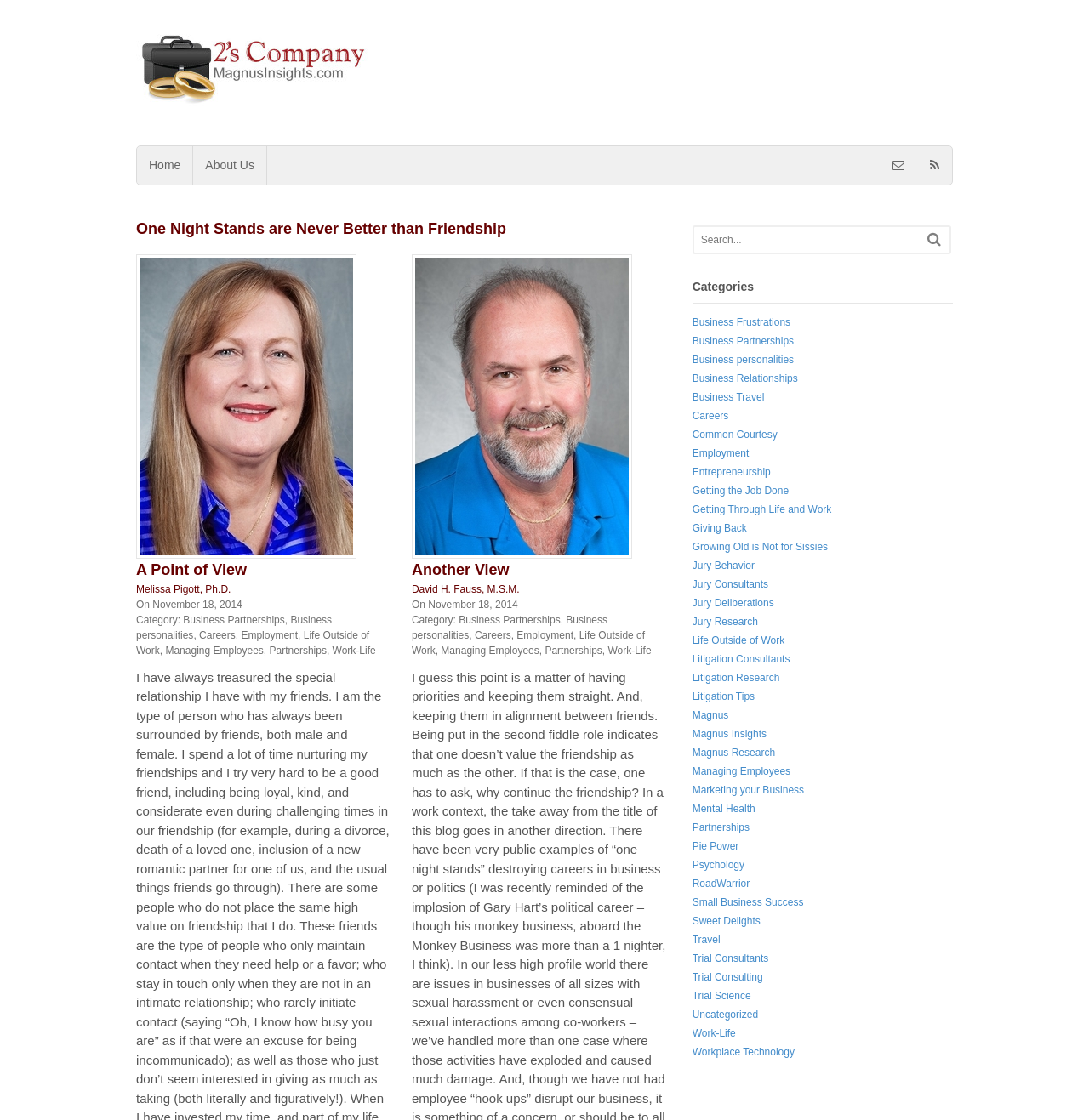What is the category of the article 'One Night Stands are Never Better than Friendship'? Based on the image, give a response in one word or a short phrase.

Business Partnerships